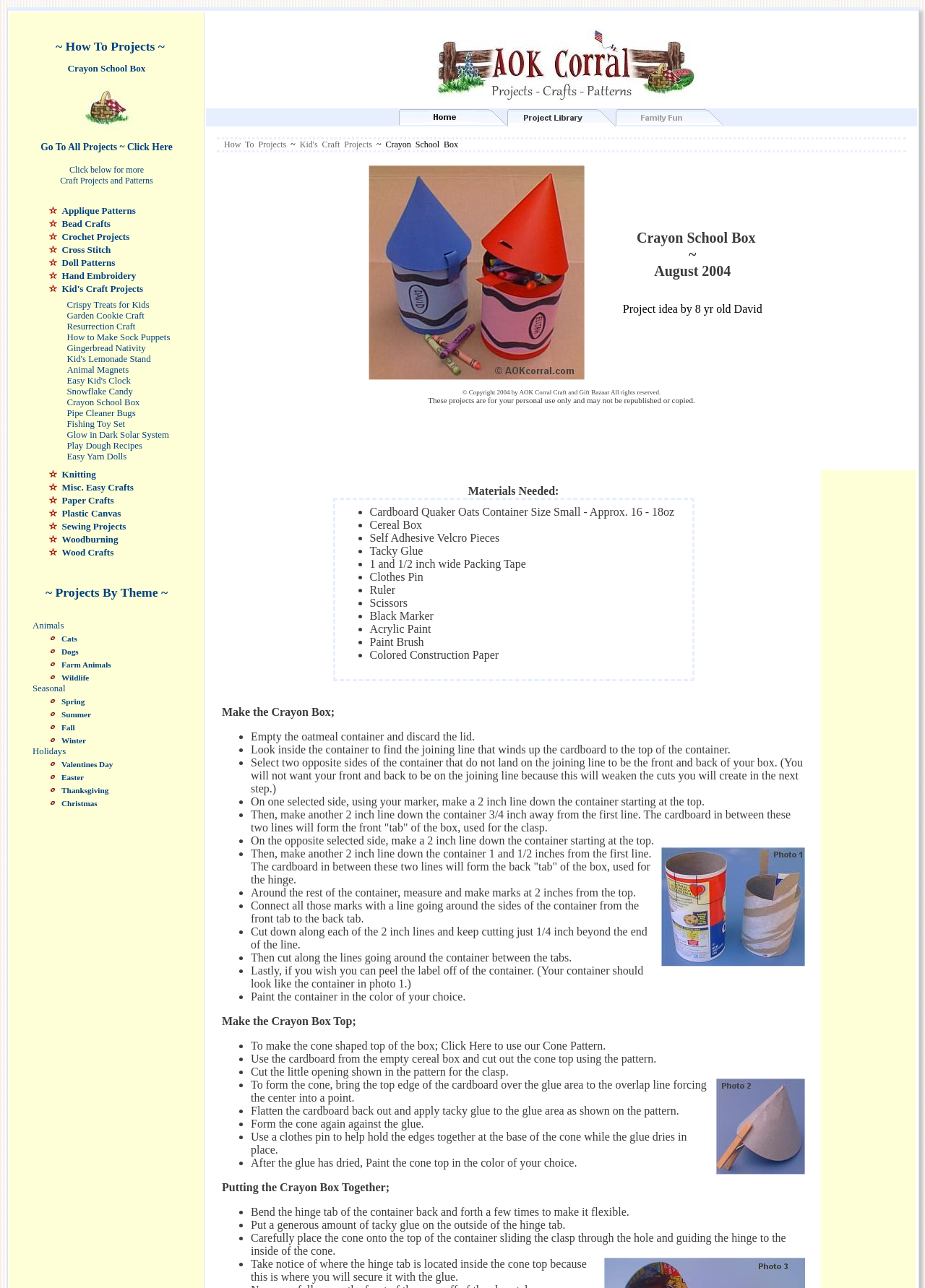Determine the bounding box coordinates of the region that needs to be clicked to achieve the task: "Browse 'Seasonal' projects".

[0.035, 0.53, 0.071, 0.538]